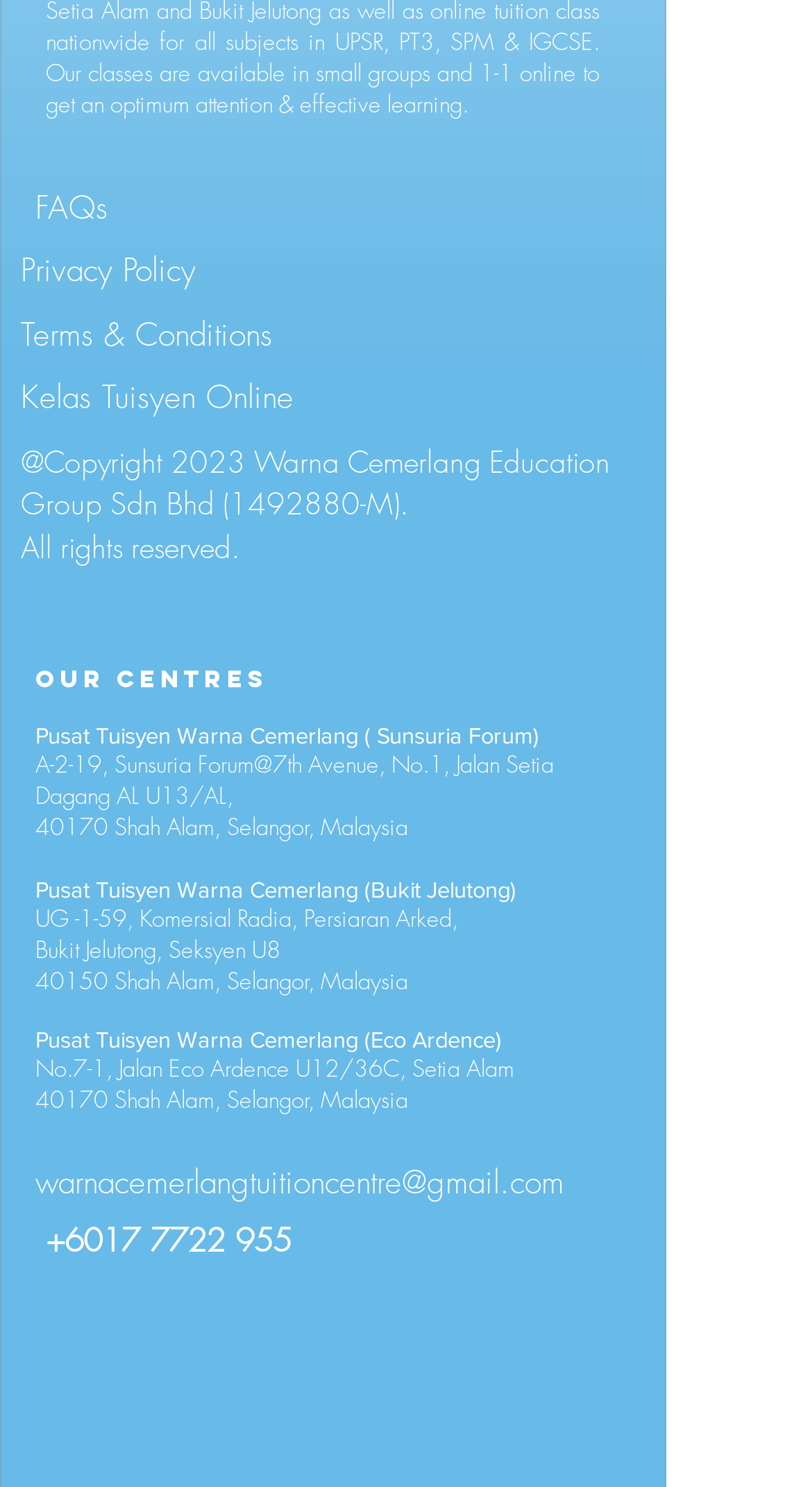Utilize the information from the image to answer the question in detail:
What is the email address of the tuition centre?

I found the email address listed at the bottom of the webpage, which is 'warnacemerlangtuitioncentre@gmail.com'.